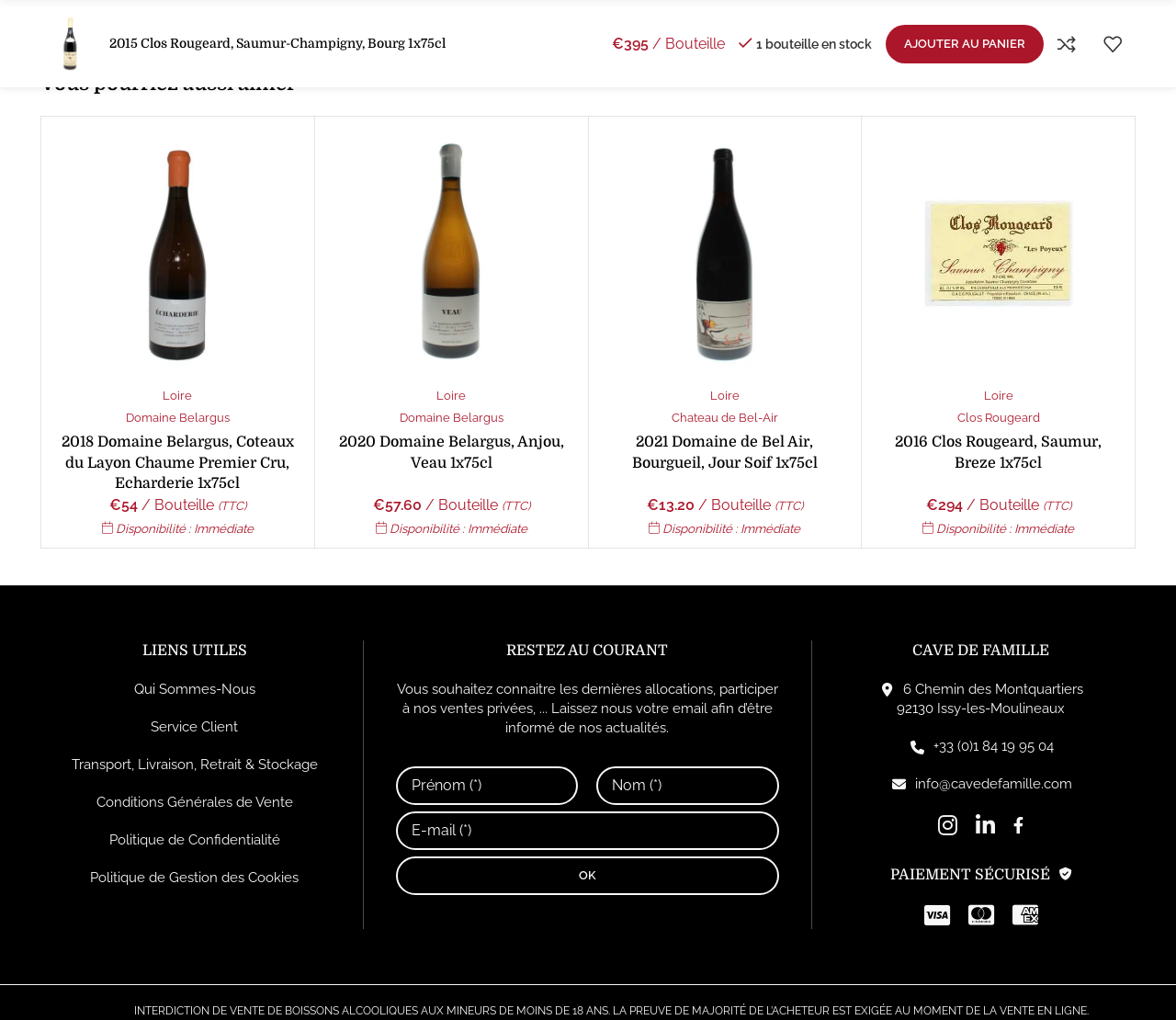How many bottles are in stock for 2015 Clos Rougeard?
From the image, provide a succinct answer in one word or a short phrase.

1